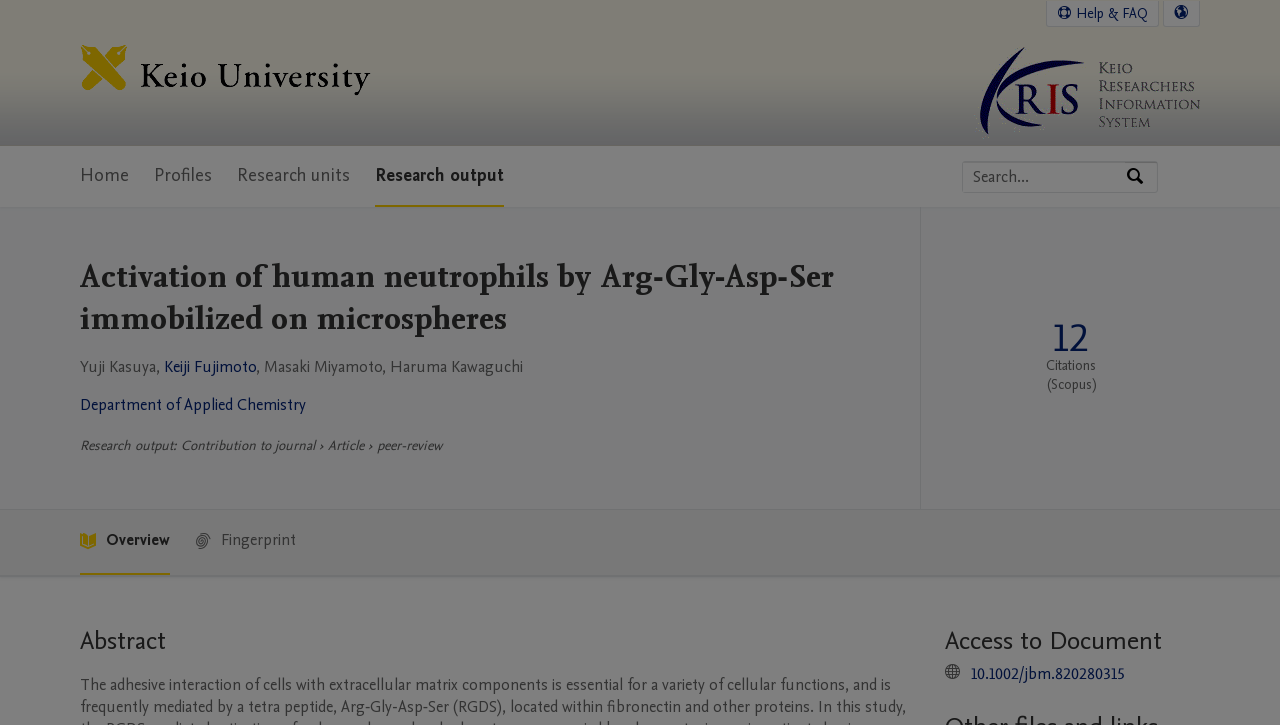What is the purpose of the textbox?
Answer the question in a detailed and comprehensive manner.

I found the answer by looking at the textbox element with the bounding box coordinates [0.752, 0.223, 0.879, 0.265] and the corresponding static text element with the bounding box coordinates [0.752, 0.223, 0.952, 0.254] and the text 'Search by expertise, name or affiliation'.